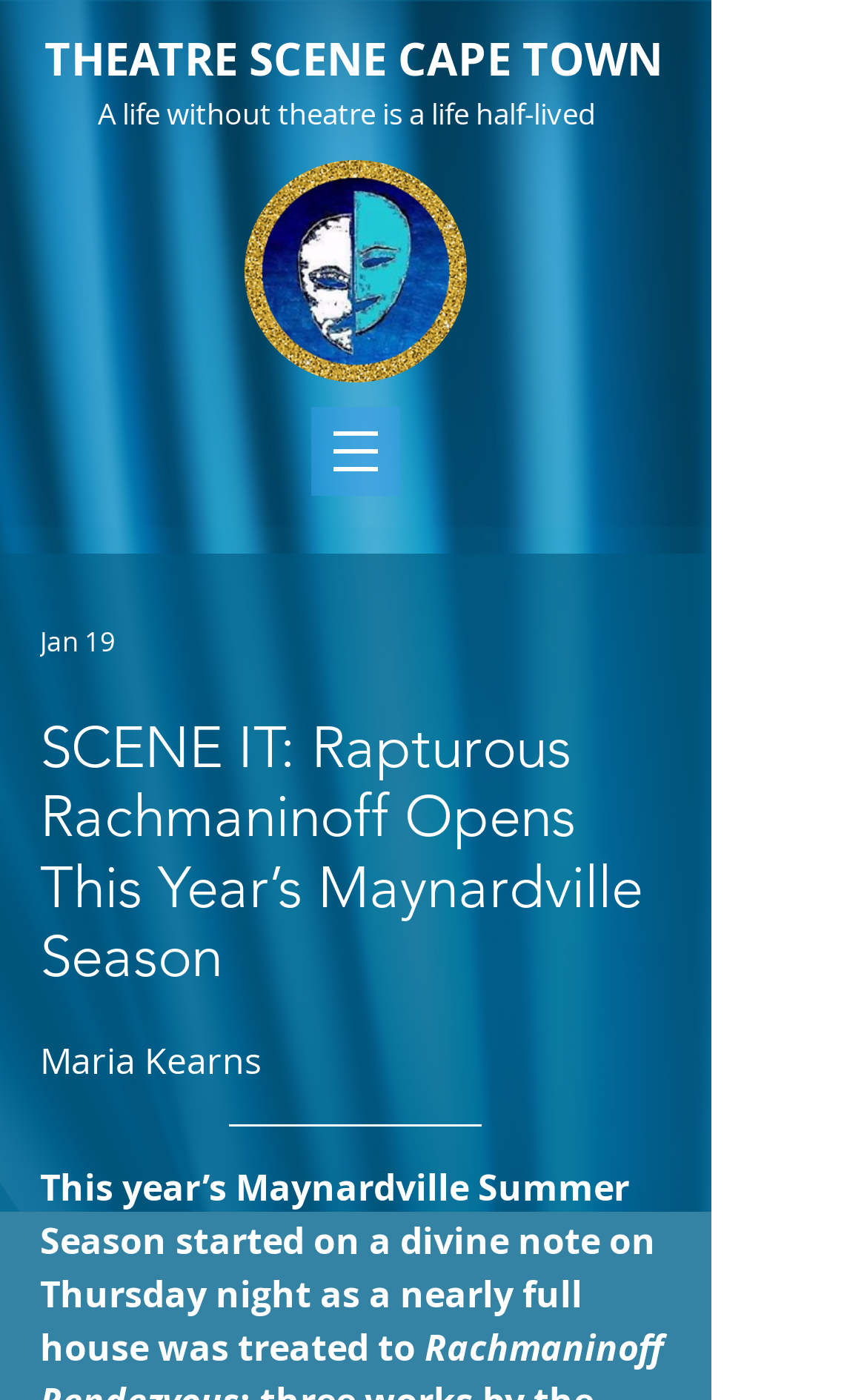Extract the heading text from the webpage.

THEATRE SCENE CAPE TOWN